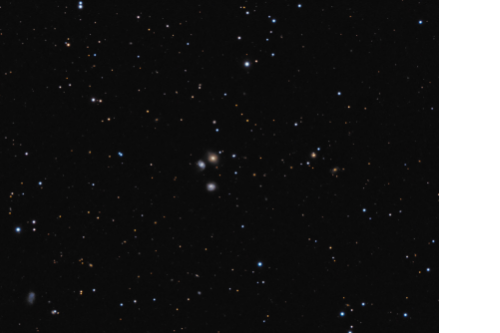Give a thorough and detailed caption for the image.

This astronomical image showcases a captivating view of the night sky featuring a region within the WBL400 catalog. Visible in the scene are various celestial objects, including stars and galaxies scattered across the dark expanse. The image captures the enduring beauty of the cosmos, with notable features such as a bright elliptical galaxy situated near the center. Surrounding this galaxy are numerous fainter stars and distant galaxies, contributing to the richness of the celestial landscape. This particular section of space spans an impressive projected distance of approximately 250,000 light-years, emphasizing the vastness and isolation of these objects.